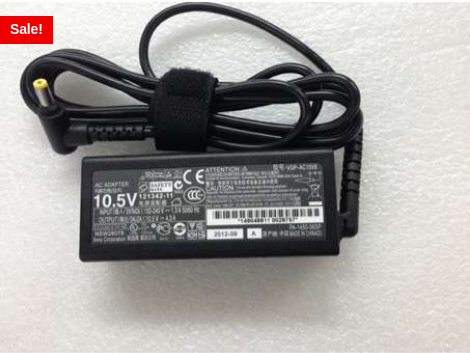Use the details in the image to answer the question thoroughly: 
What is the color of the adapter's casing?

The adapter's casing is black, which can be observed from the image showcasing the adapter.